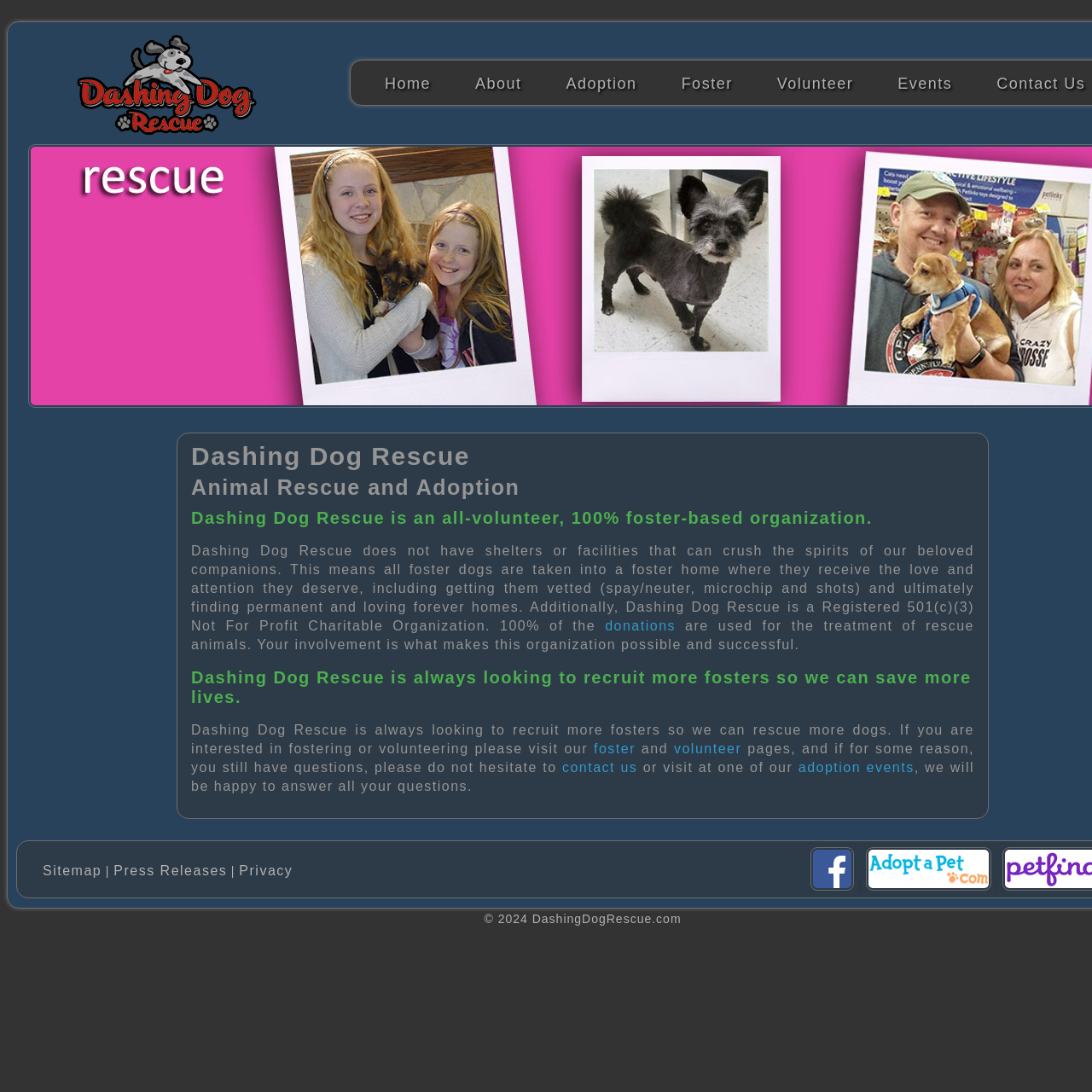What type of organization is Dashing Dog Rescue?
Give a detailed explanation using the information visible in the image.

Based on the webpage content, it is mentioned that Dashing Dog Rescue is a 'Registered 501(c)(3) Not For Profit Charitable Organization', which indicates that it is a non-profit organization.